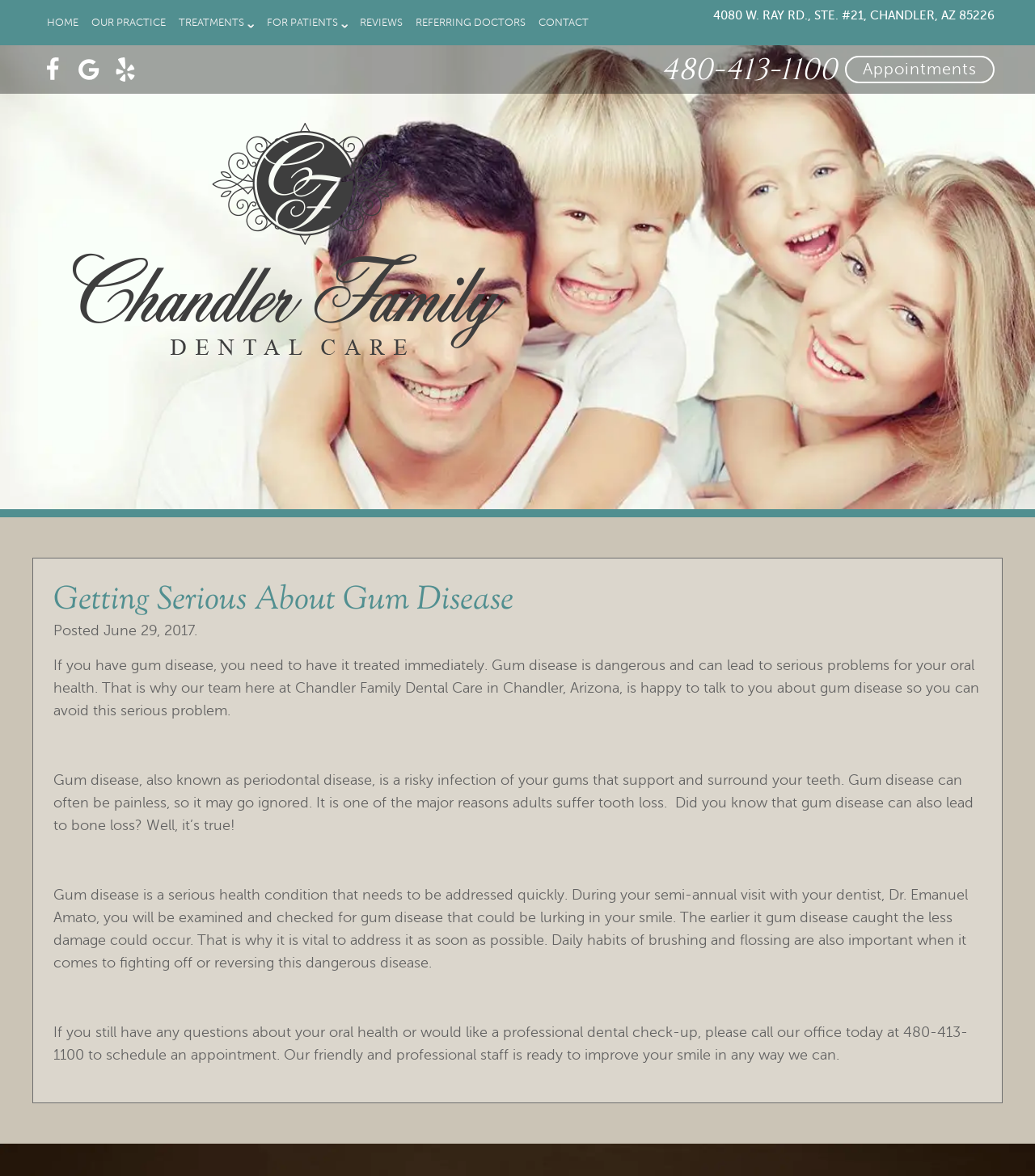Determine the bounding box coordinates for the region that must be clicked to execute the following instruction: "Call the phone number 480-413-1100".

[0.638, 0.046, 0.809, 0.072]